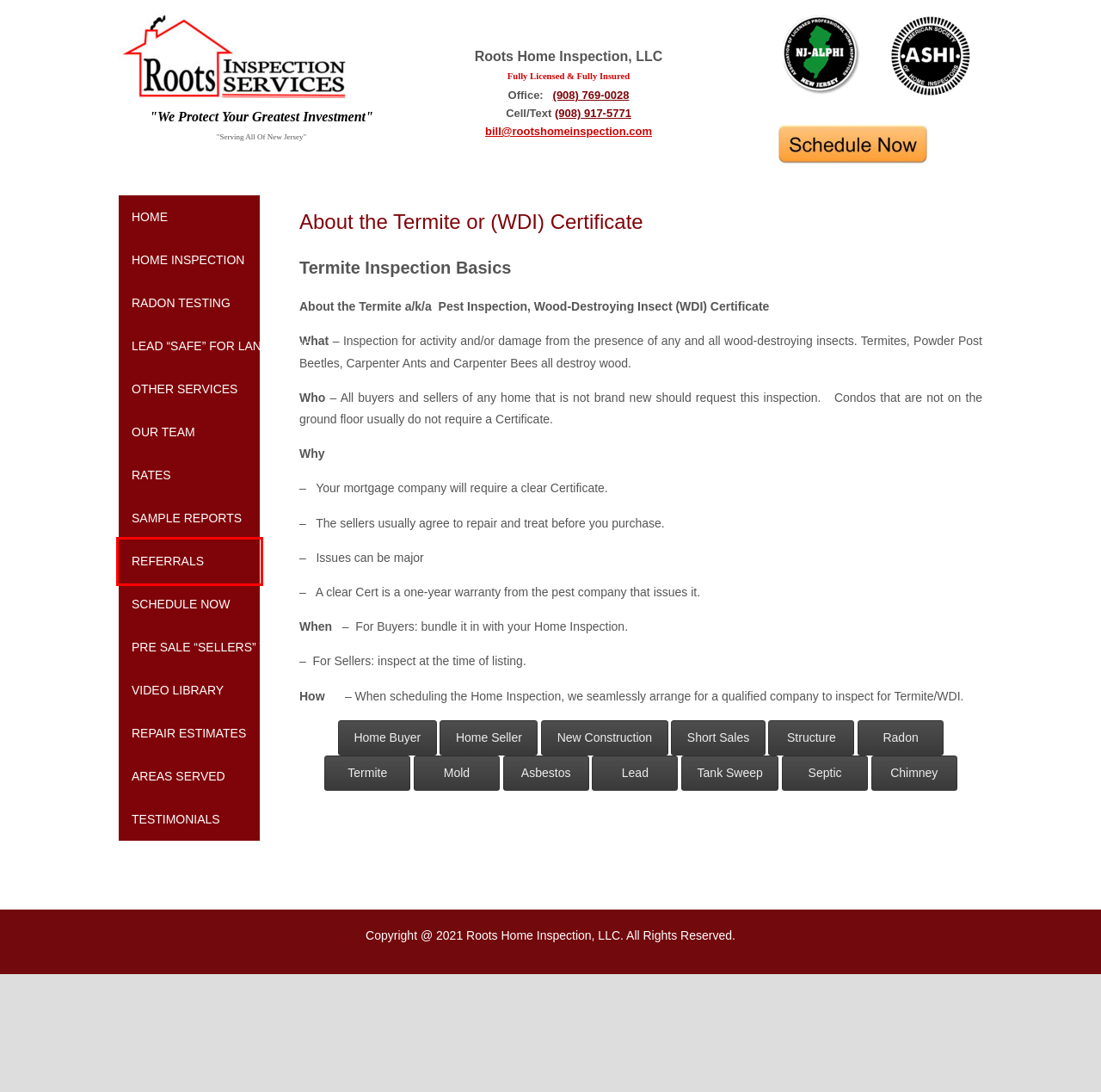Examine the screenshot of the webpage, which includes a red bounding box around an element. Choose the best matching webpage description for the page that will be displayed after clicking the element inside the red bounding box. Here are the candidates:
A. What is Included in Your Inspection – Roots Home Inspection, LLC
B. Termite Evaluation – Roots Home Inspection, LLC
C. Home Seller – Roots Home Inspection, LLC
D. About Short Sales – Roots Home Inspection, LLC
E. Qualifications – Roots Home Inspection, LLC
F. Asbestos – Roots Home Inspection, LLC
G. LEAD “SAFE” for Landlords – Roots Home Inspection, LLC
H. Referrals – Roots Home Inspection, LLC

H